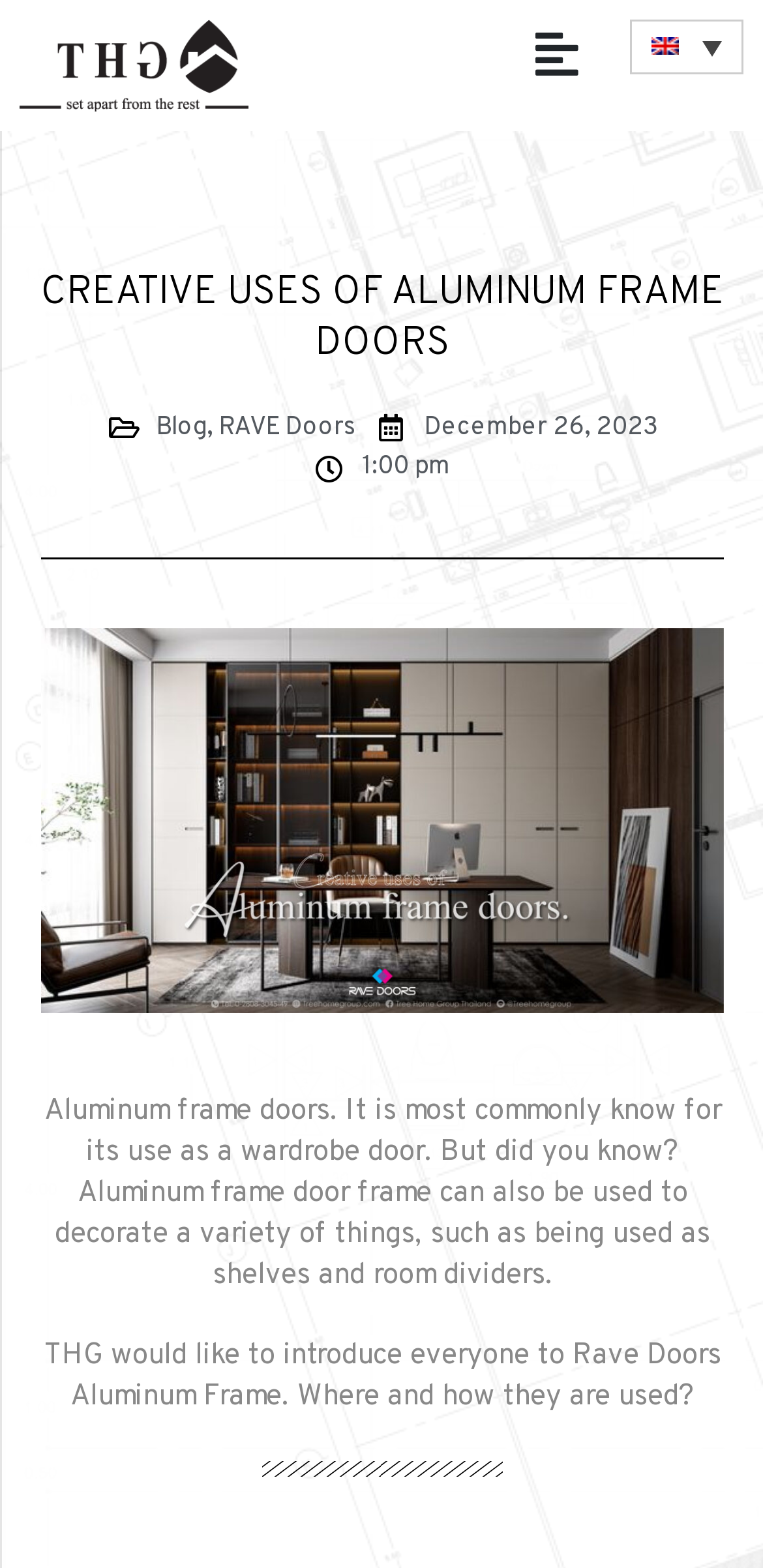What is the company introducing in the blog post? Refer to the image and provide a one-word or short phrase answer.

Rave Doors Aluminum Frame